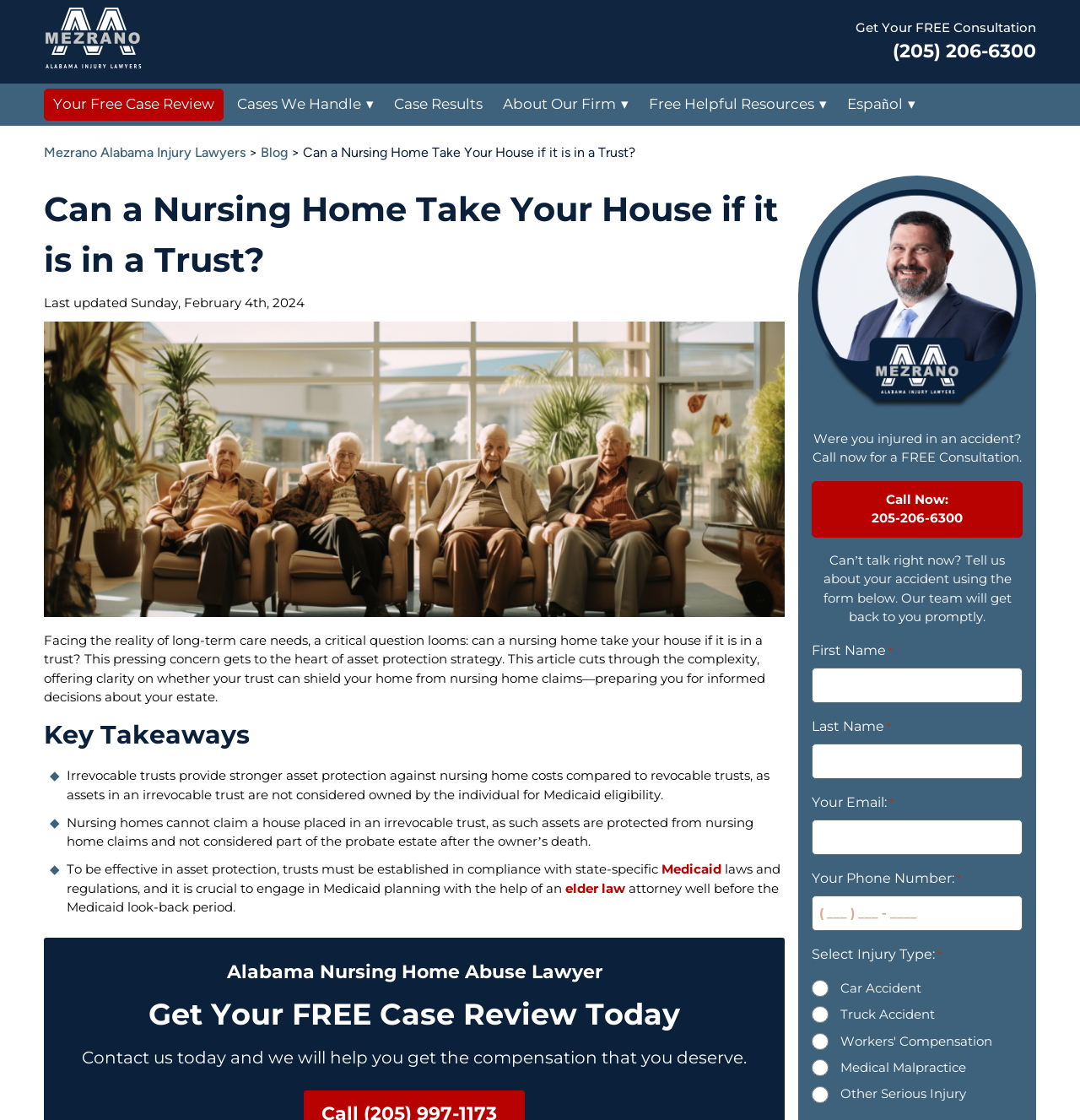Specify the bounding box coordinates for the region that must be clicked to perform the given instruction: "Fill in the 'First Name' input field".

[0.752, 0.596, 0.947, 0.628]